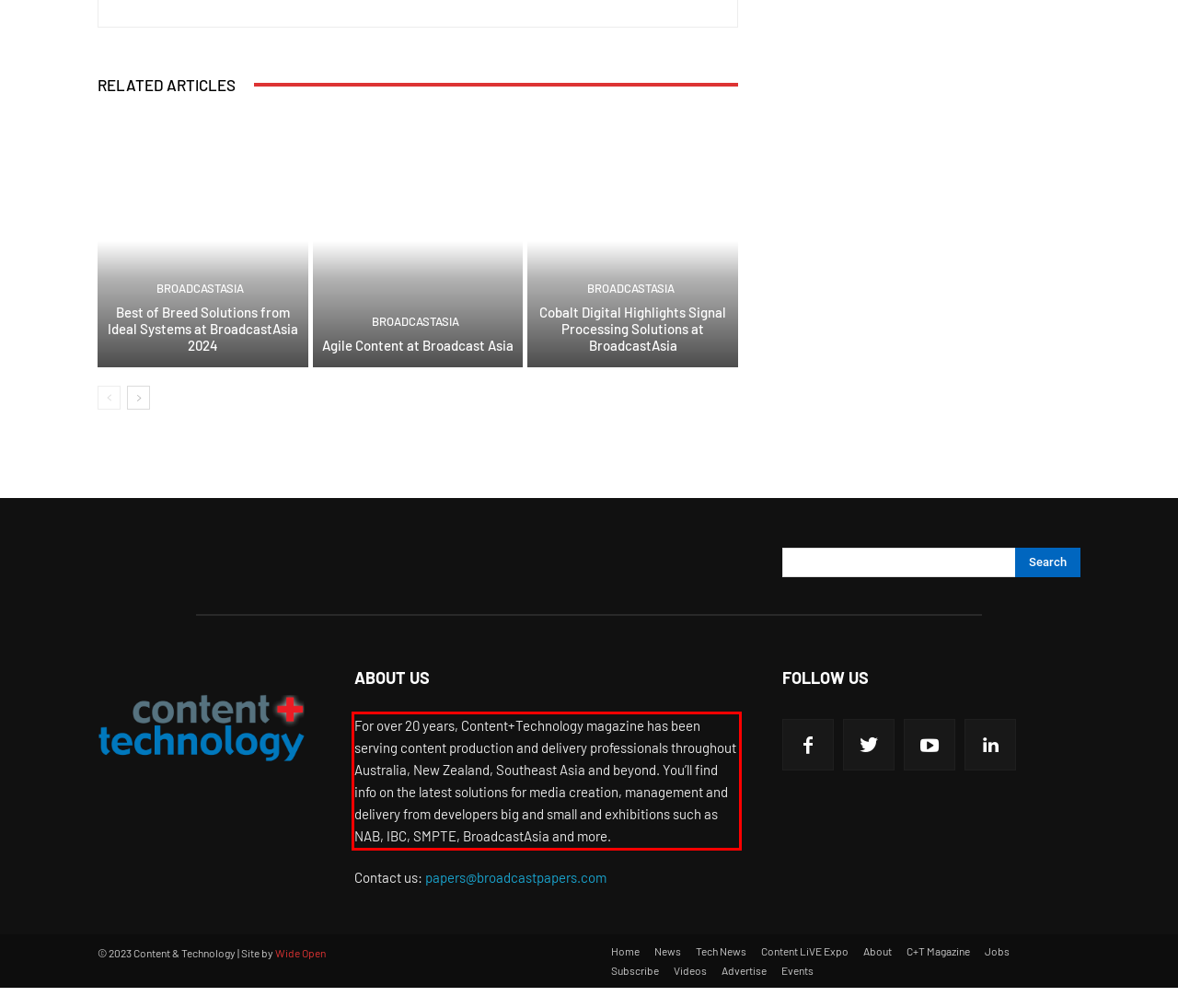You are given a screenshot showing a webpage with a red bounding box. Perform OCR to capture the text within the red bounding box.

For over 20 years, Content+Technology magazine has been serving content production and delivery professionals throughout Australia, New Zealand, Southeast Asia and beyond. You’ll find info on the latest solutions for media creation, management and delivery from developers big and small and exhibitions such as NAB, IBC, SMPTE, BroadcastAsia and more.